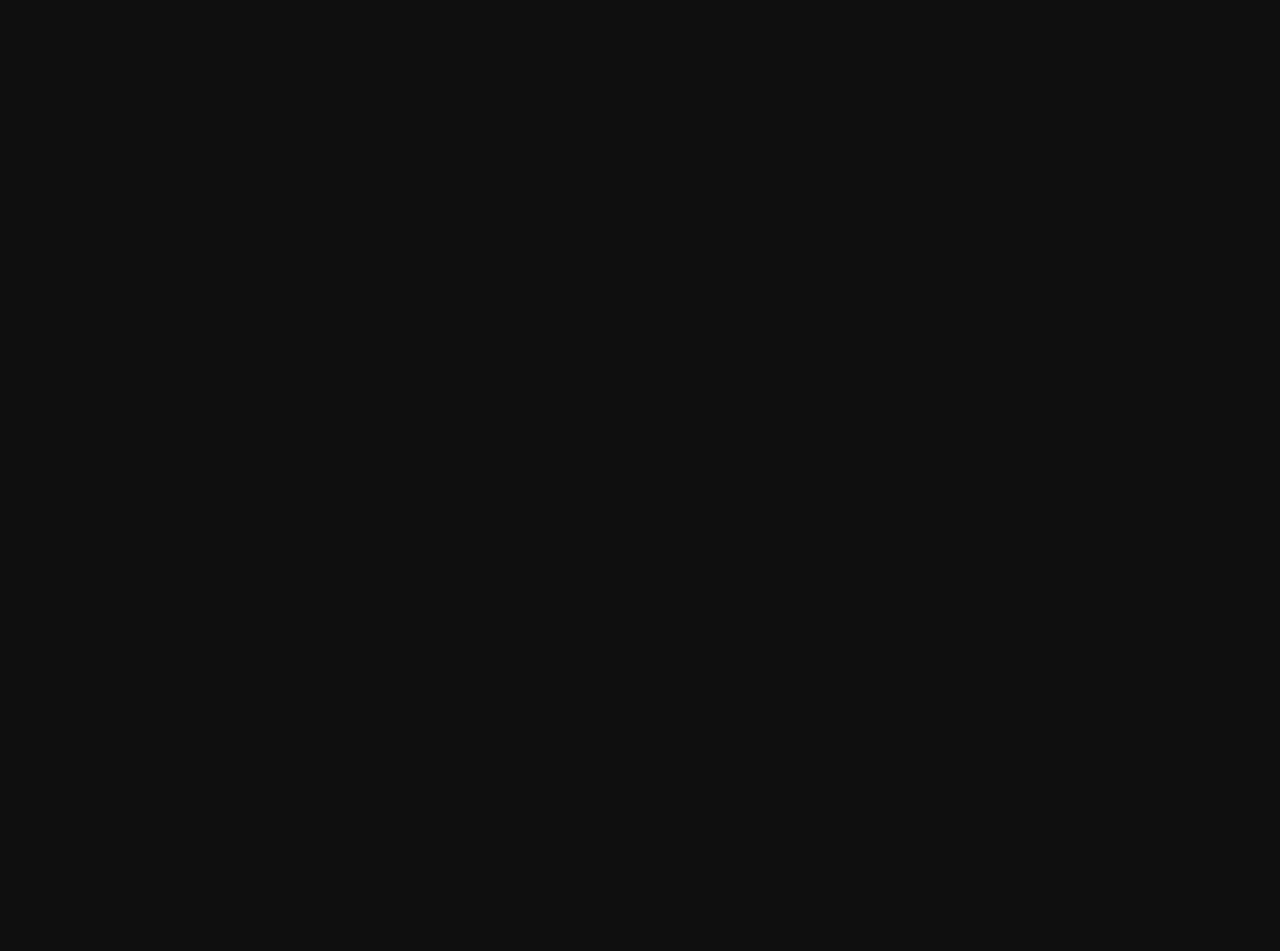How many views does the second article have?
Please ensure your answer is as detailed and informative as possible.

I looked at the second article element [144] and found a StaticText element with the text '134 views' [905]. This text is likely the number of views of the article, so I concluded that the second article has 134 views.